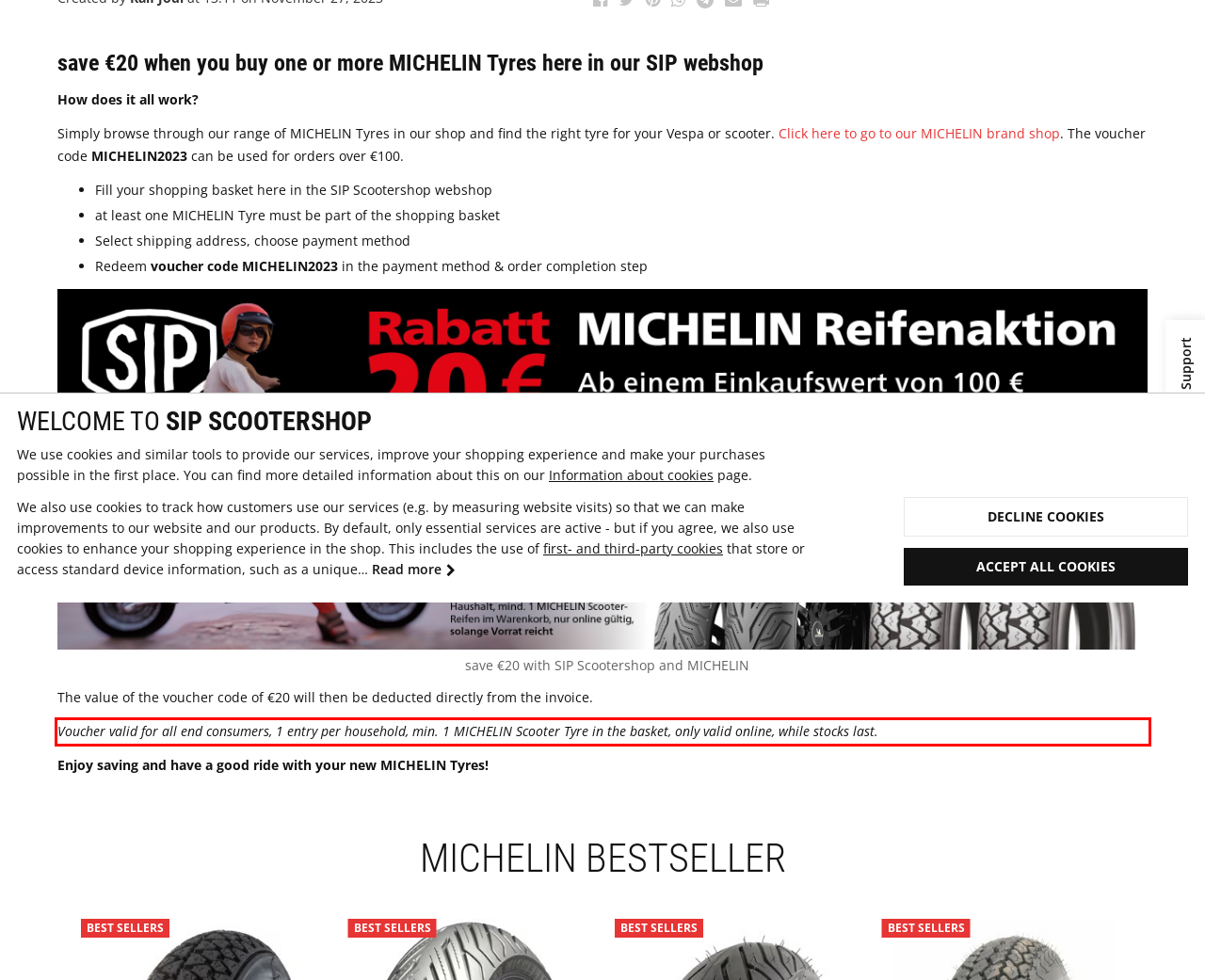You are presented with a screenshot containing a red rectangle. Extract the text found inside this red bounding box.

Voucher valid for all end consumers, 1 entry per household, min. 1 MICHELIN Scooter Tyre in the basket, only valid online, while stocks last.